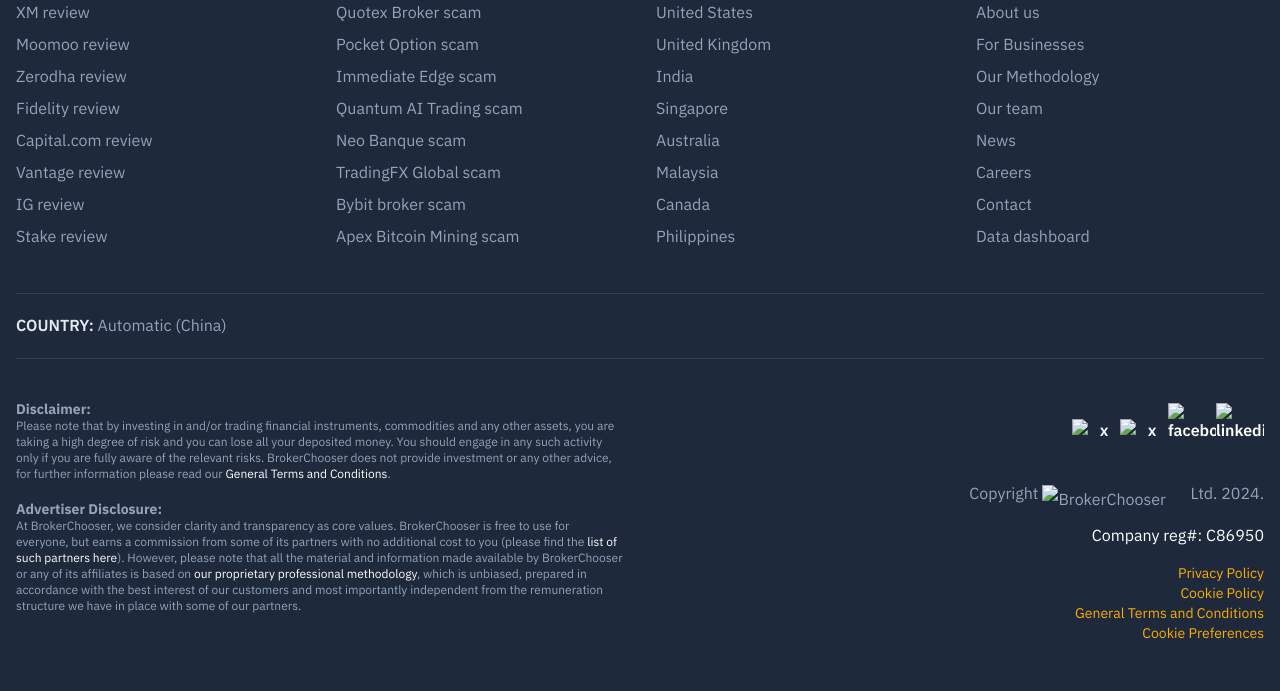Locate the bounding box coordinates of the clickable region to complete the following instruction: "Select United Kingdom."

[0.512, 0.042, 0.602, 0.088]